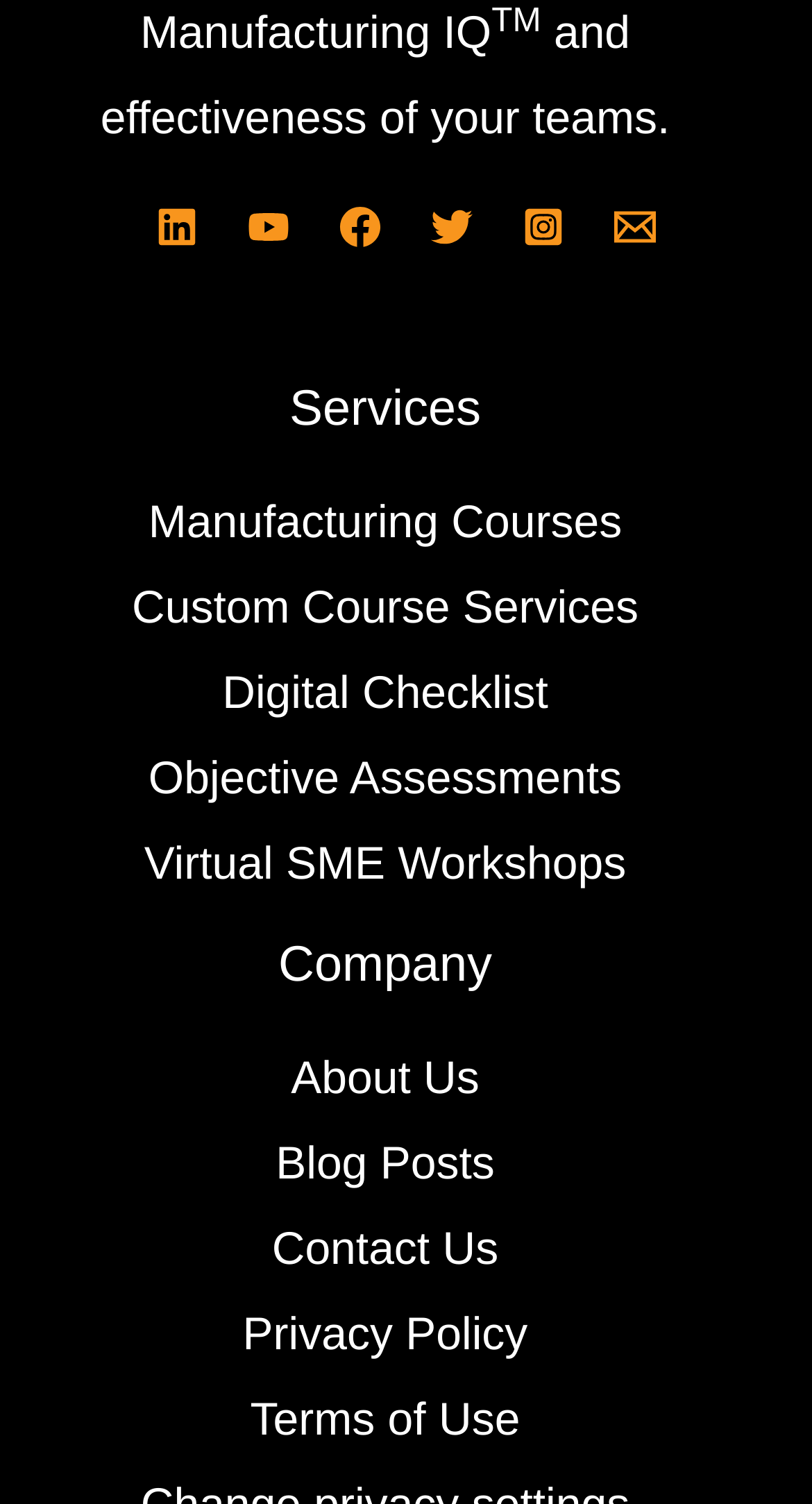Based on the element description "Terms of Use", predict the bounding box coordinates of the UI element.

[0.308, 0.926, 0.641, 0.96]